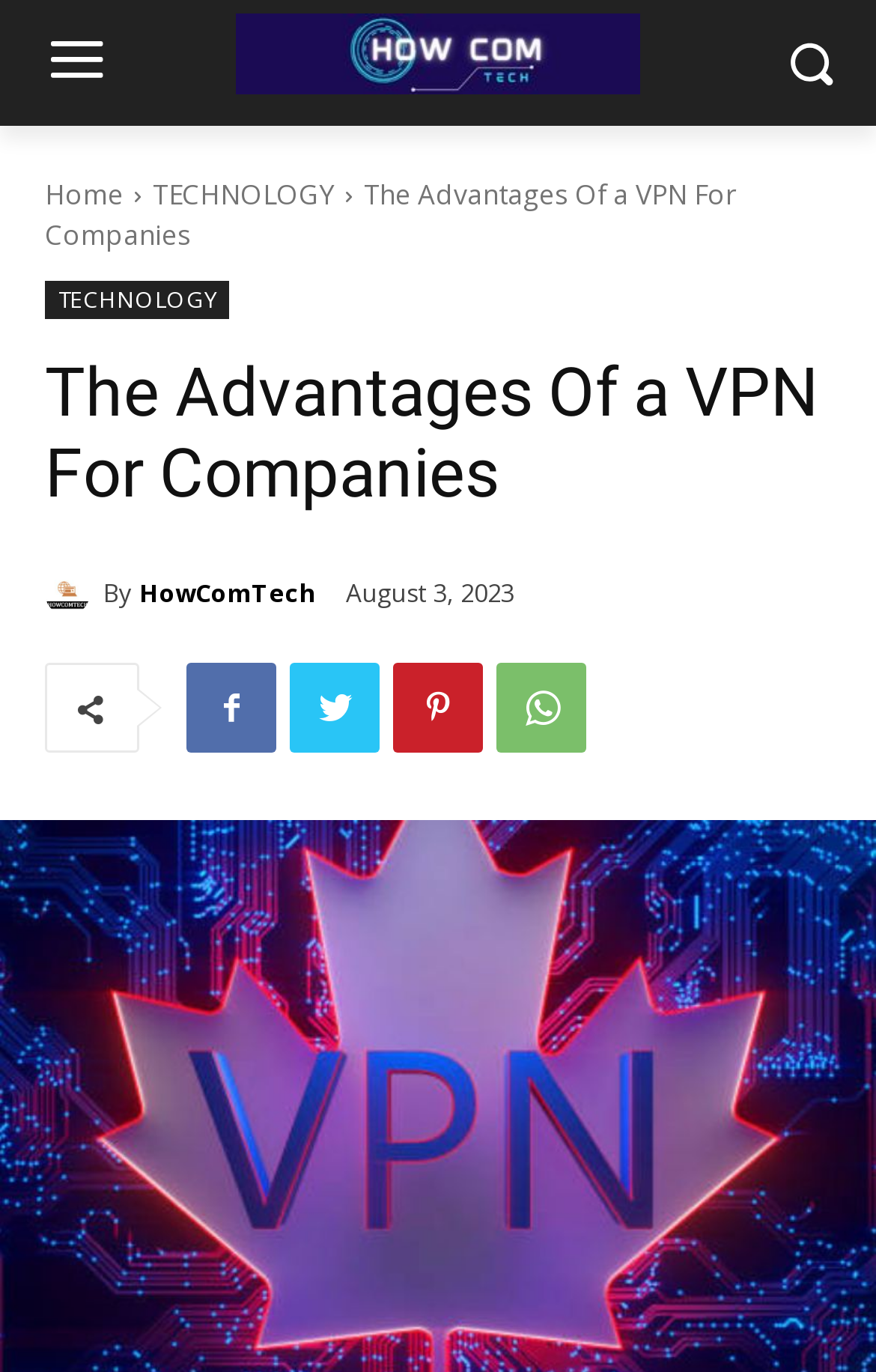How many social media links are present?
Provide a fully detailed and comprehensive answer to the question.

There are four social media links present at the bottom of the webpage, represented by icons. These links are '', '', '', and '', and they have bounding boxes of [0.213, 0.483, 0.315, 0.549], [0.331, 0.483, 0.433, 0.549], [0.449, 0.483, 0.551, 0.549], and [0.567, 0.483, 0.669, 0.549] respectively.